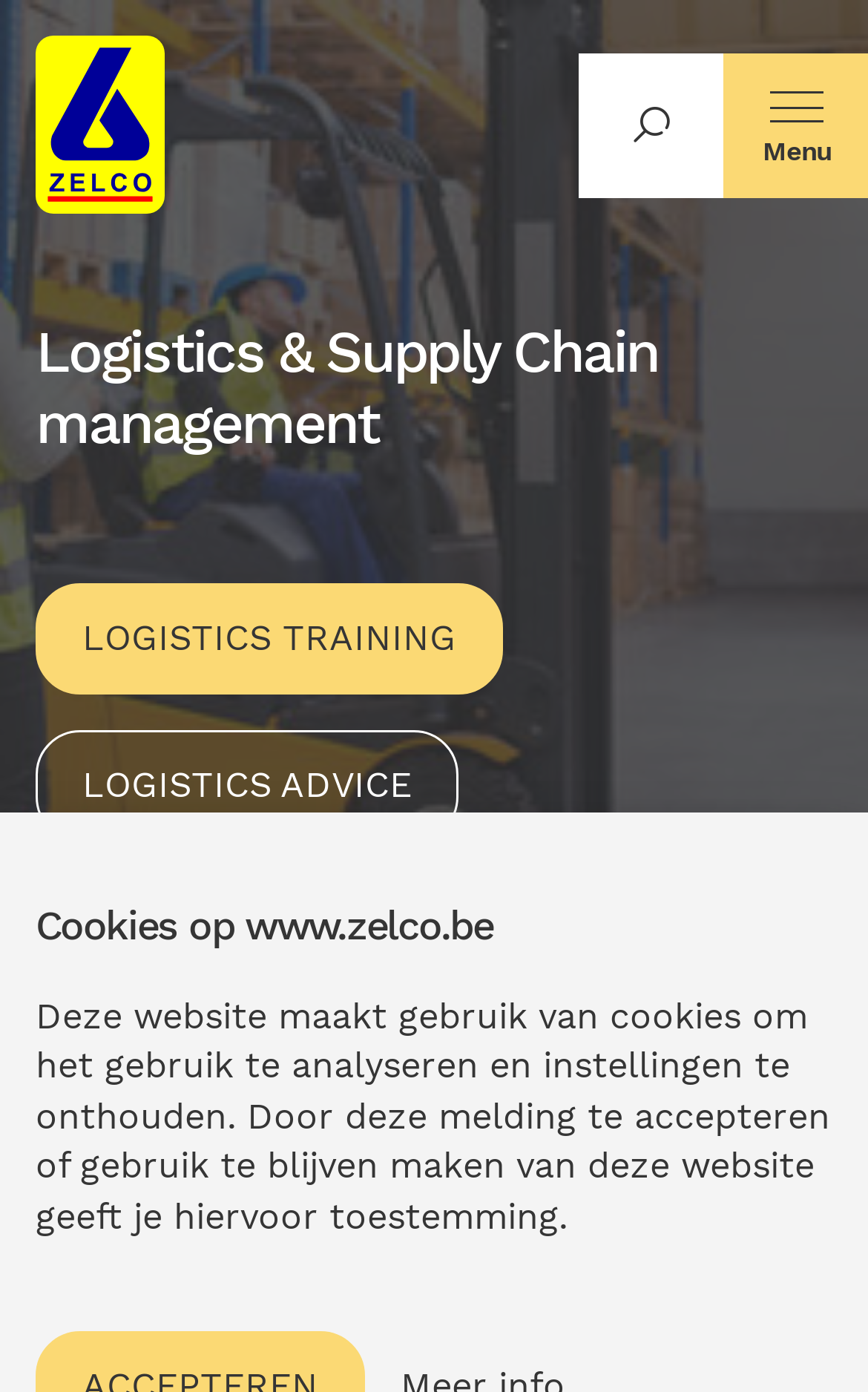Identify the bounding box coordinates of the HTML element based on this description: "Menu".

[0.833, 0.038, 1.0, 0.142]